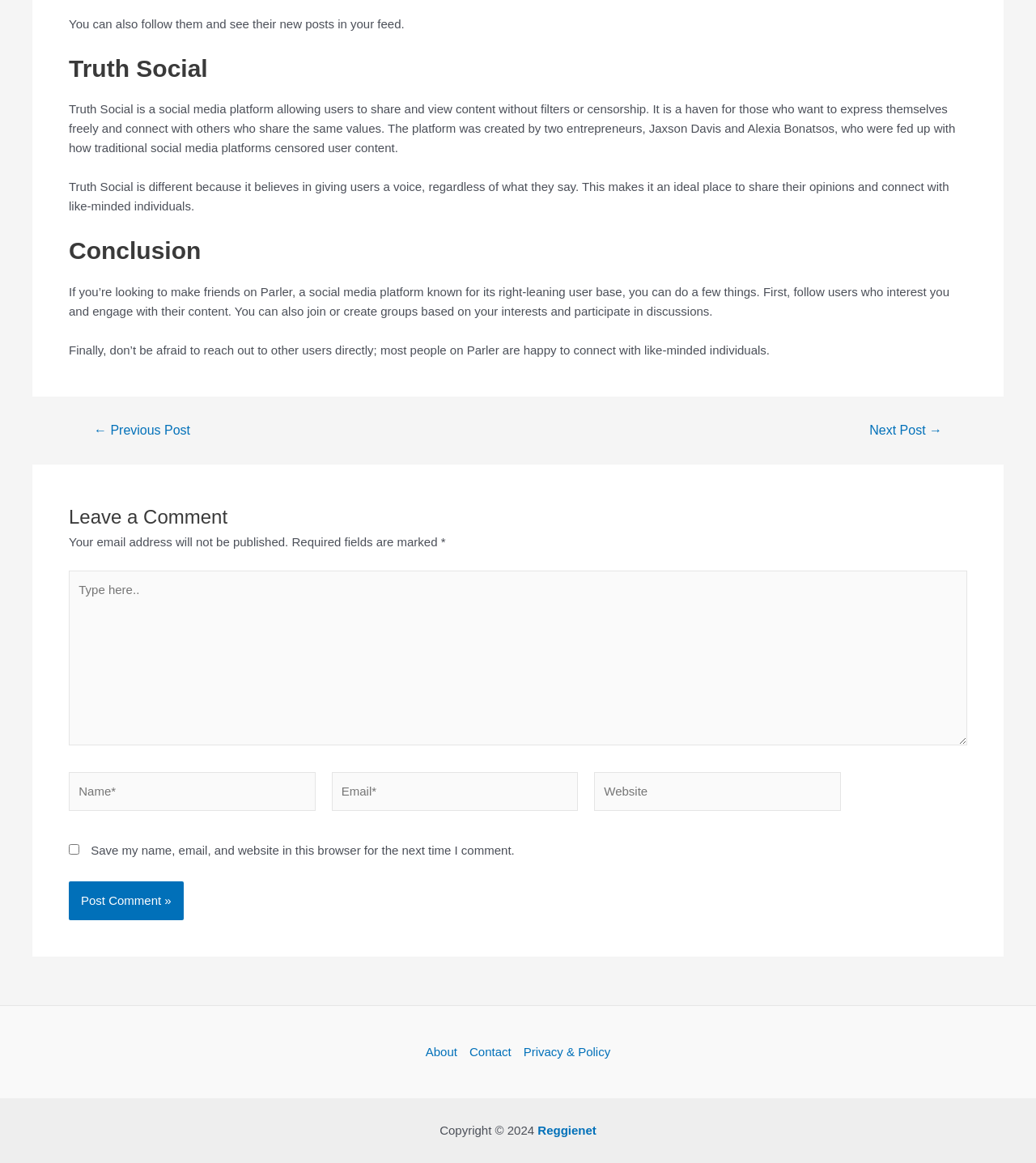Using the given element description, provide the bounding box coordinates (top-left x, top-left y, bottom-right x, bottom-right y) for the corresponding UI element in the screenshot: parent_node: Name* name="author" placeholder="Name*"

[0.066, 0.664, 0.304, 0.698]